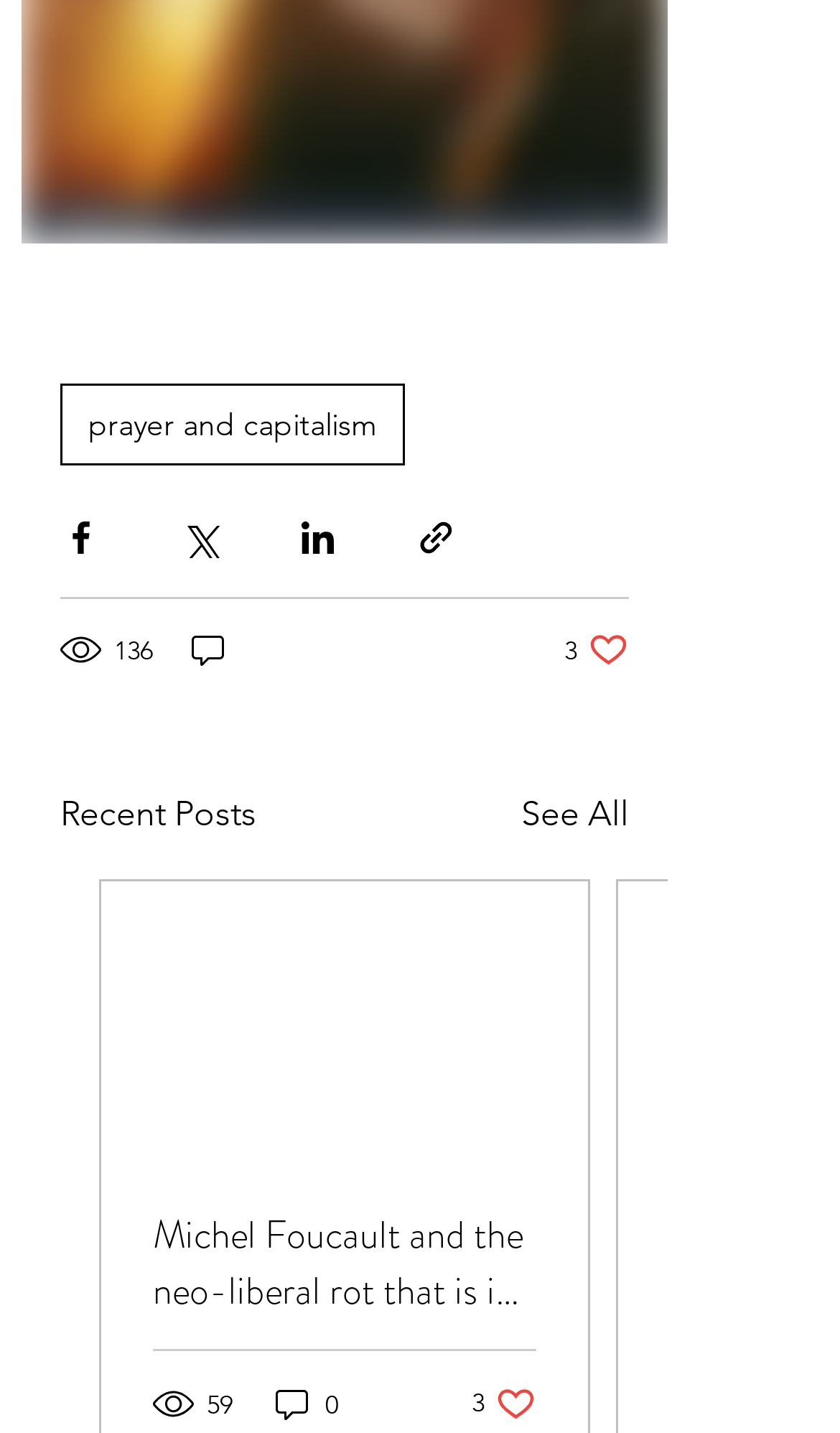Locate the bounding box coordinates of the region to be clicked to comply with the following instruction: "Like the post". The coordinates must be four float numbers between 0 and 1, in the form [left, top, right, bottom].

[0.672, 0.439, 0.749, 0.468]